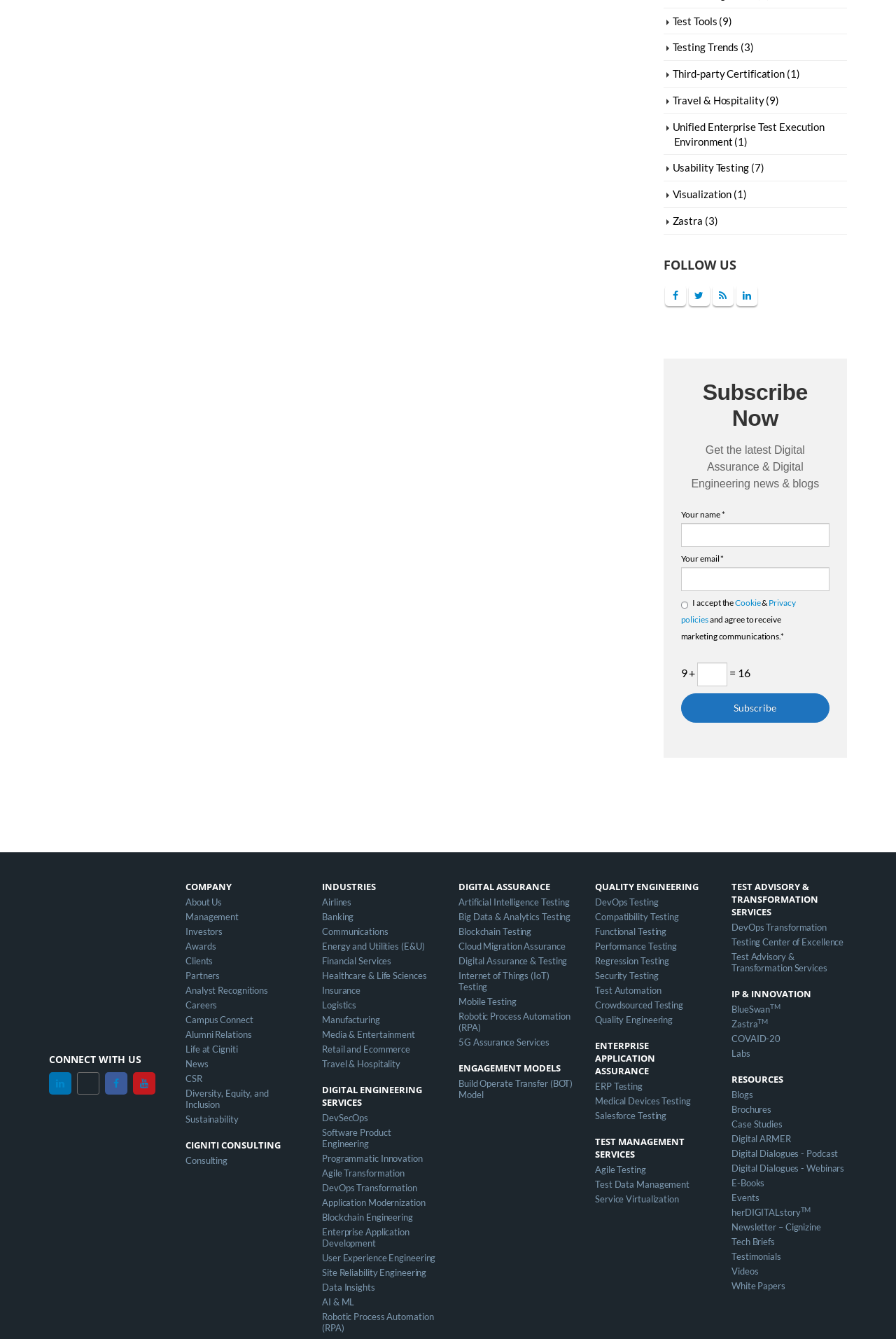Please identify the bounding box coordinates of the element's region that should be clicked to execute the following instruction: "Explore industries served by Cigniti". The bounding box coordinates must be four float numbers between 0 and 1, i.e., [left, top, right, bottom].

[0.359, 0.67, 0.392, 0.678]